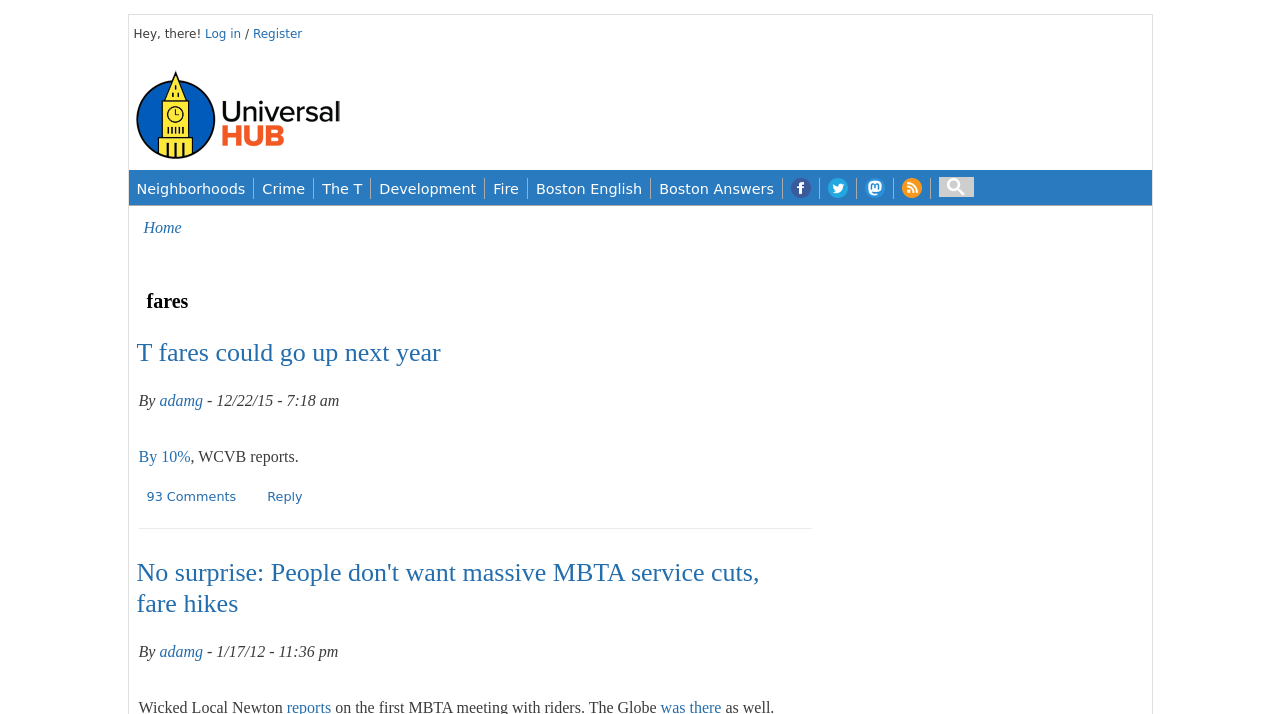Locate the bounding box coordinates of the element that should be clicked to fulfill the instruction: "Go to Universal Hub".

[0.105, 0.204, 0.272, 0.228]